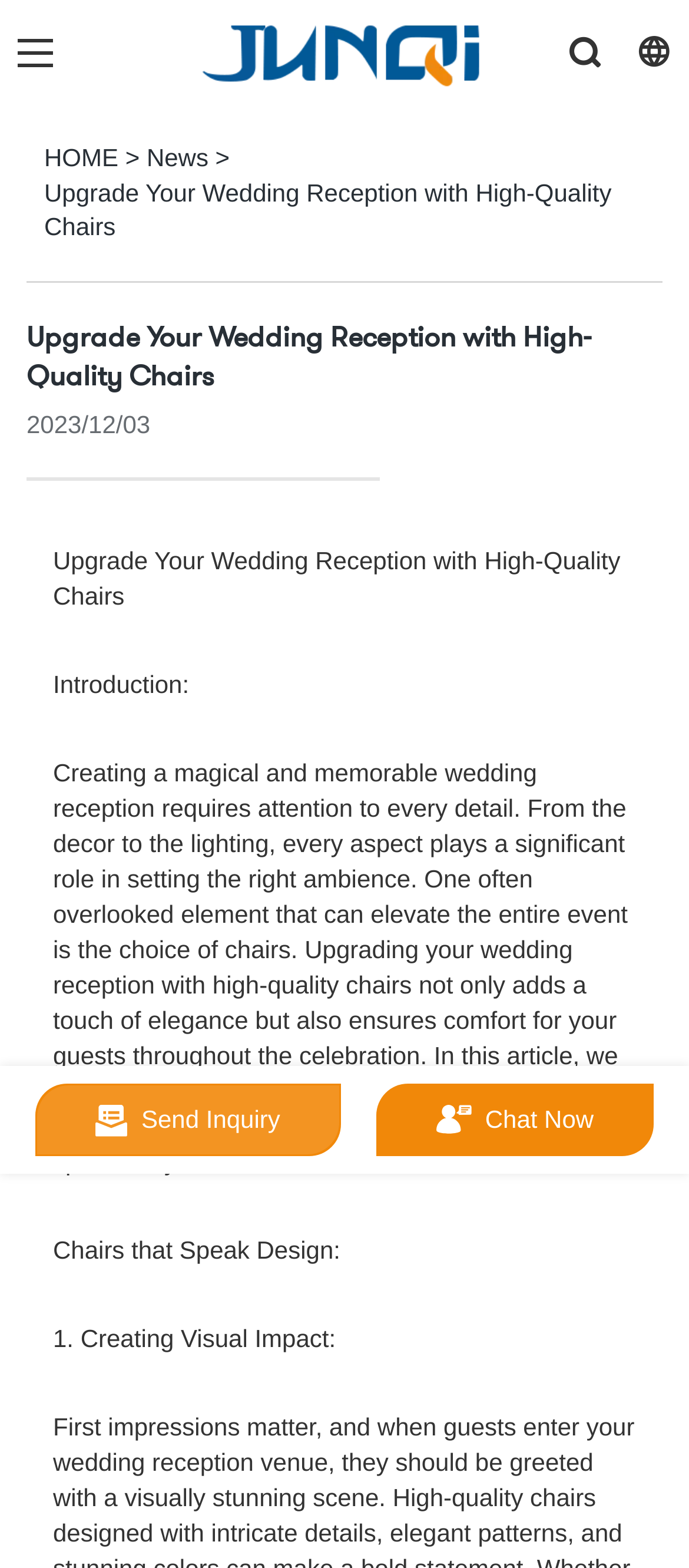Answer the following query with a single word or phrase:
How many sections are in the article?

3